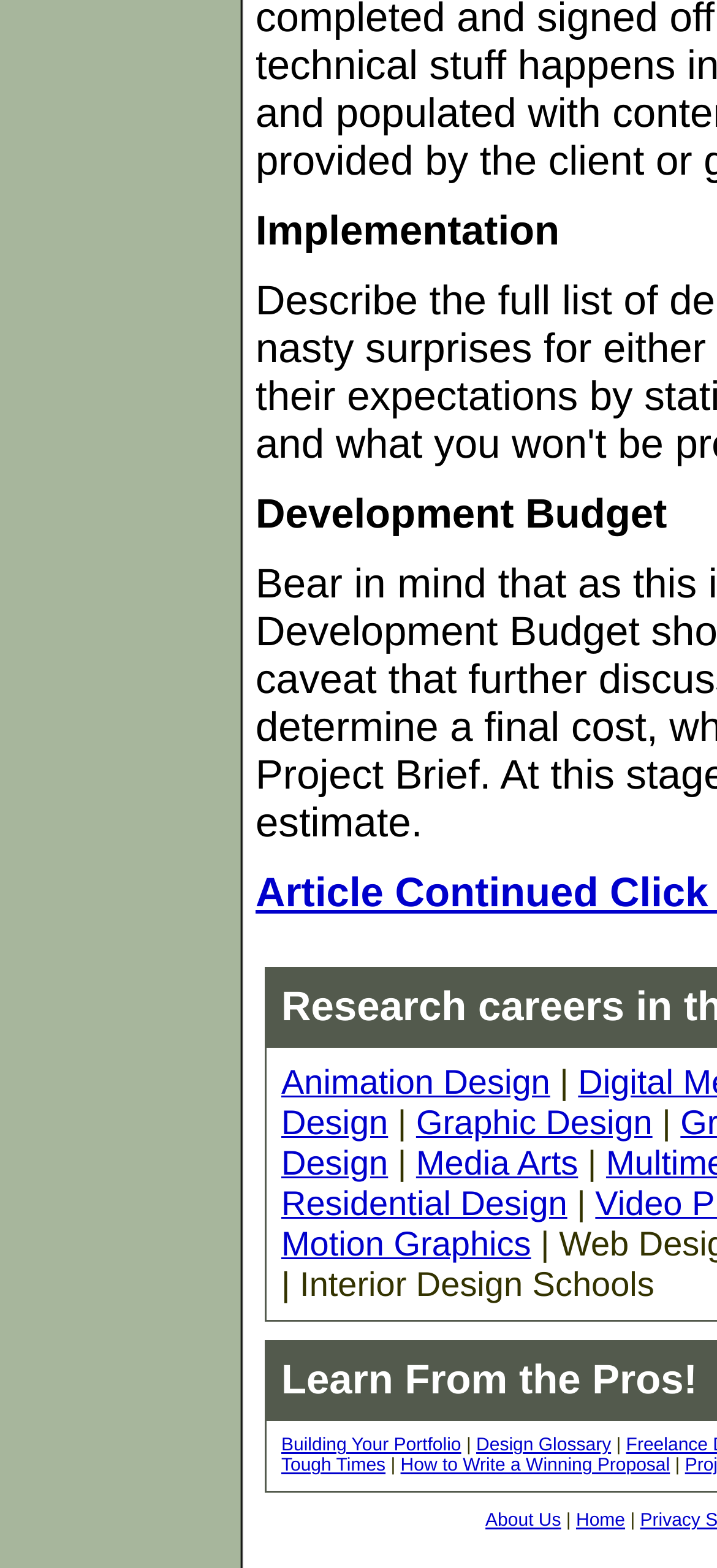Determine the bounding box for the described HTML element: "Home". Ensure the coordinates are four float numbers between 0 and 1 in the format [left, top, right, bottom].

[0.803, 0.964, 0.872, 0.977]